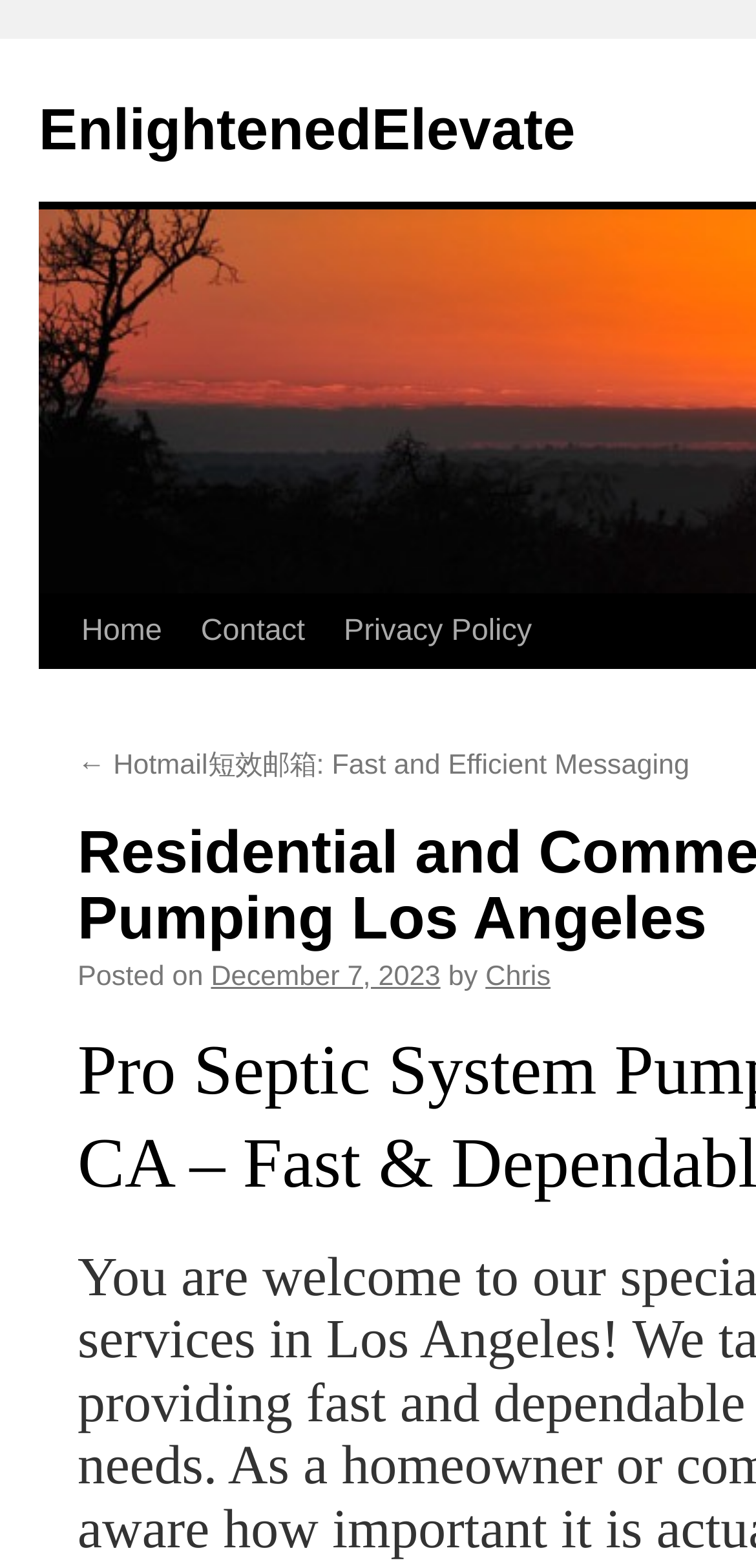Please identify the bounding box coordinates of the area I need to click to accomplish the following instruction: "visit the author's page".

[0.642, 0.613, 0.728, 0.633]